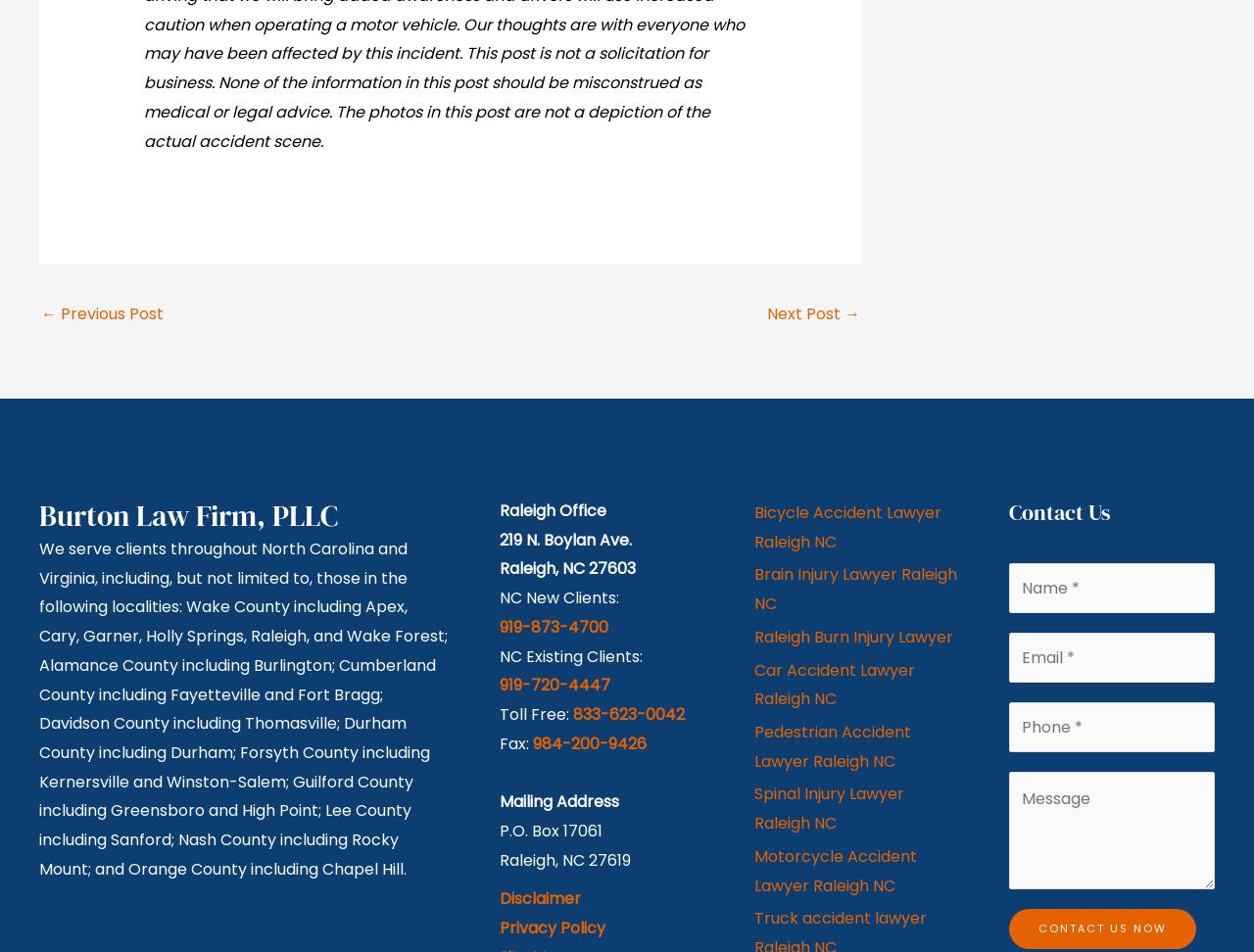Given the description of the UI element: "Bicycle Accident Lawyer Raleigh NC", predict the bounding box coordinates in the form of [left, top, right, bottom], with each value being a float between 0 and 1.

[0.602, 0.522, 0.766, 0.587]